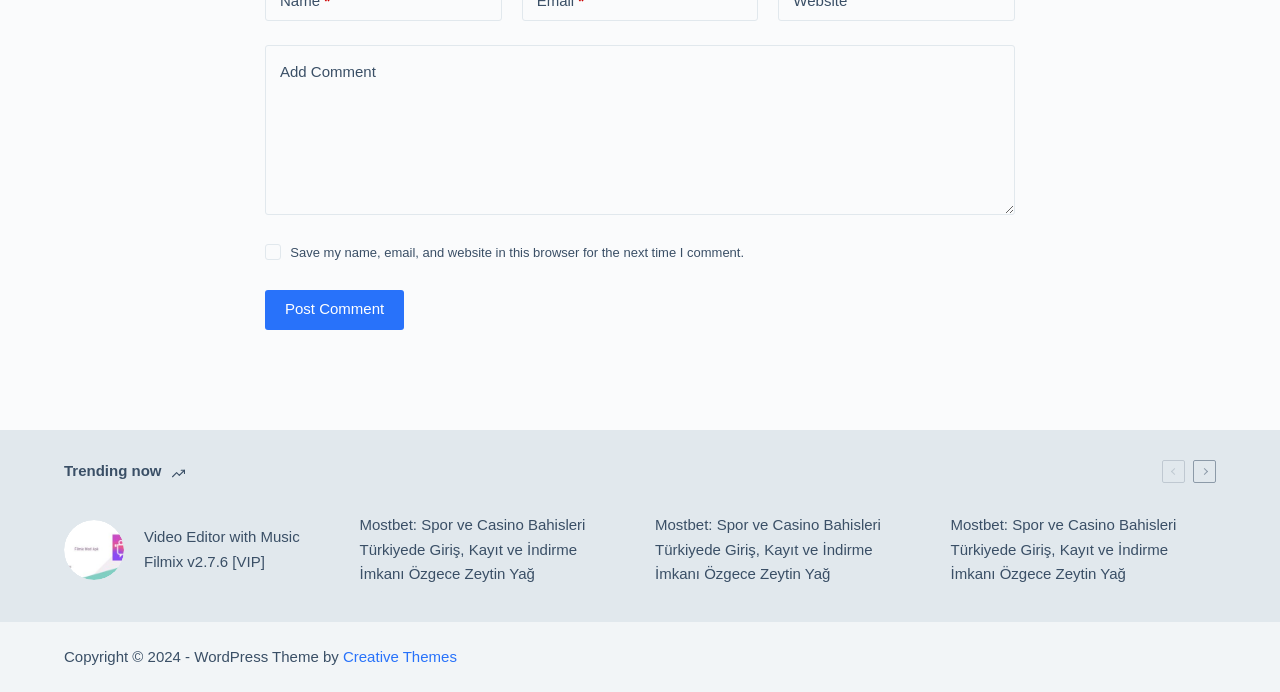Examine the image carefully and respond to the question with a detailed answer: 
What is above the 'Trending now' heading?

Based on the bounding box coordinates, there are no elements above the 'Trending now' heading, which has a y1 coordinate of 0.664.